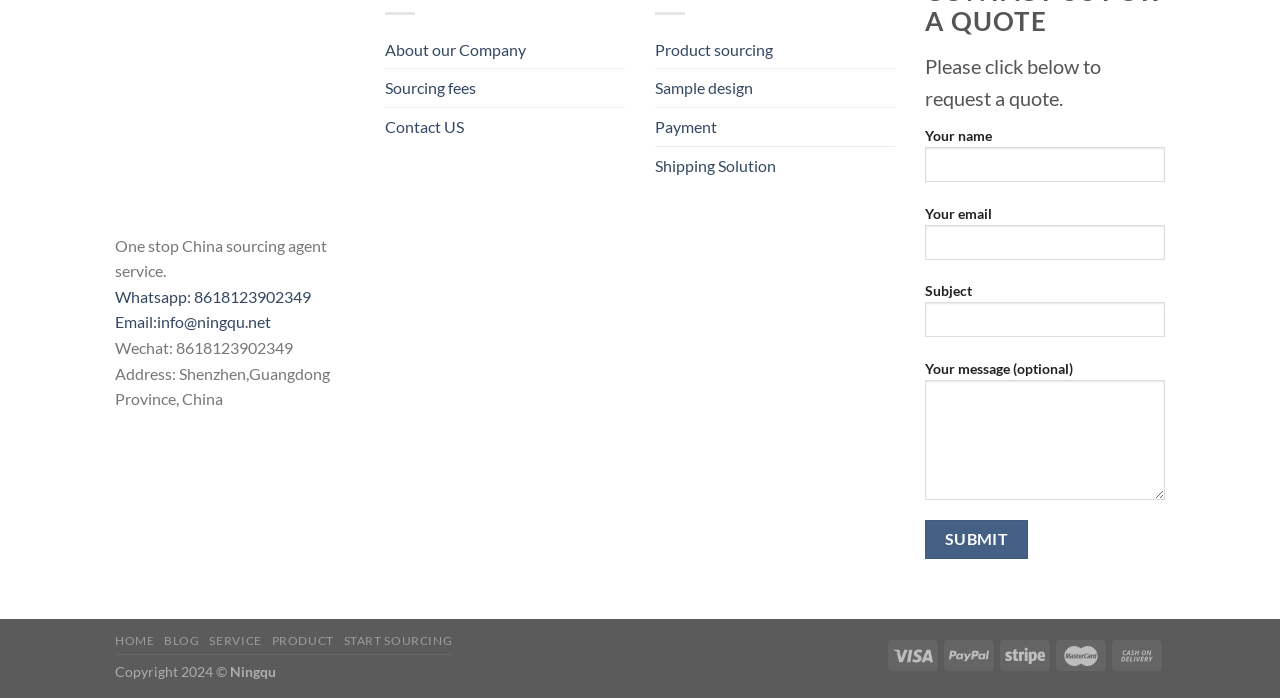Analyze the image and answer the question with as much detail as possible: 
What is the purpose of the form?

I determined the purpose of the form by reading the heading element that says 'Please click below to request a quote.' and looking at the form elements that include fields for name, email, subject, and message.